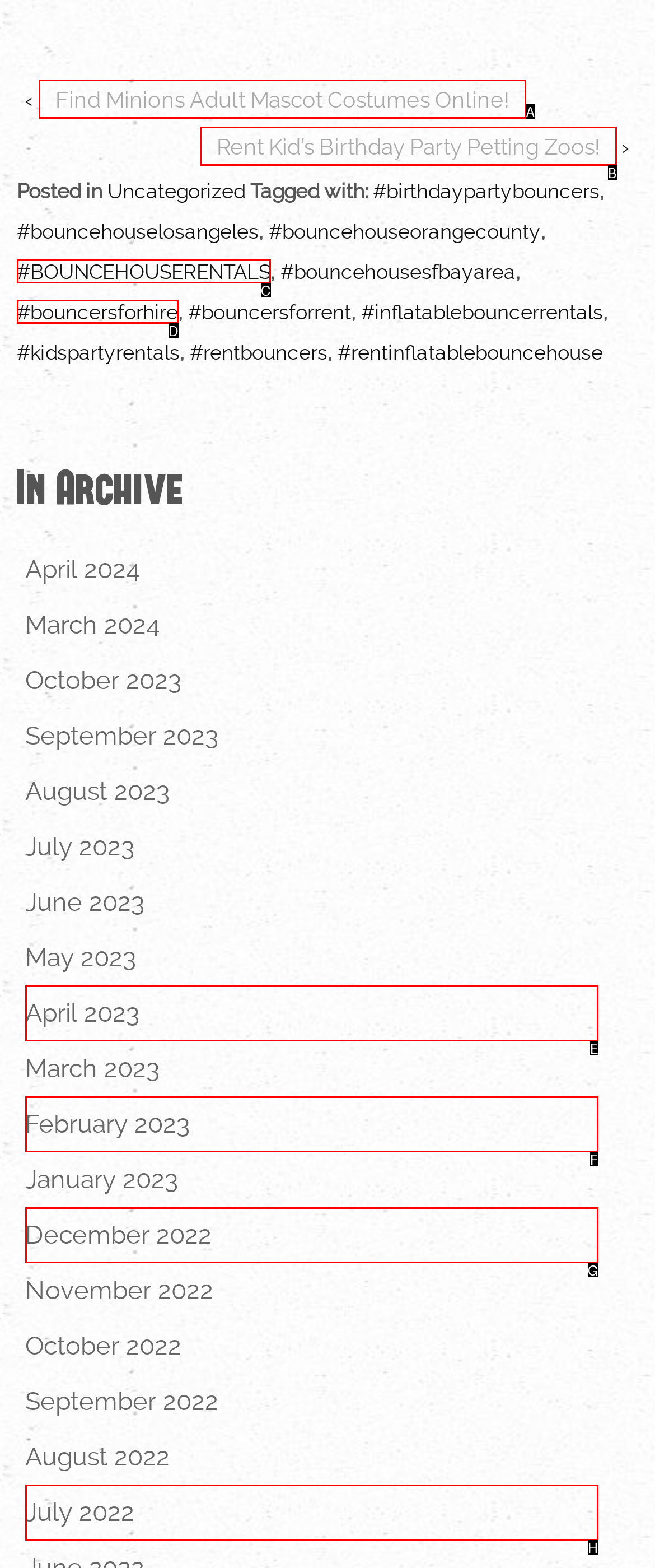Tell me the letter of the HTML element that best matches the description: February 2023 from the provided options.

F